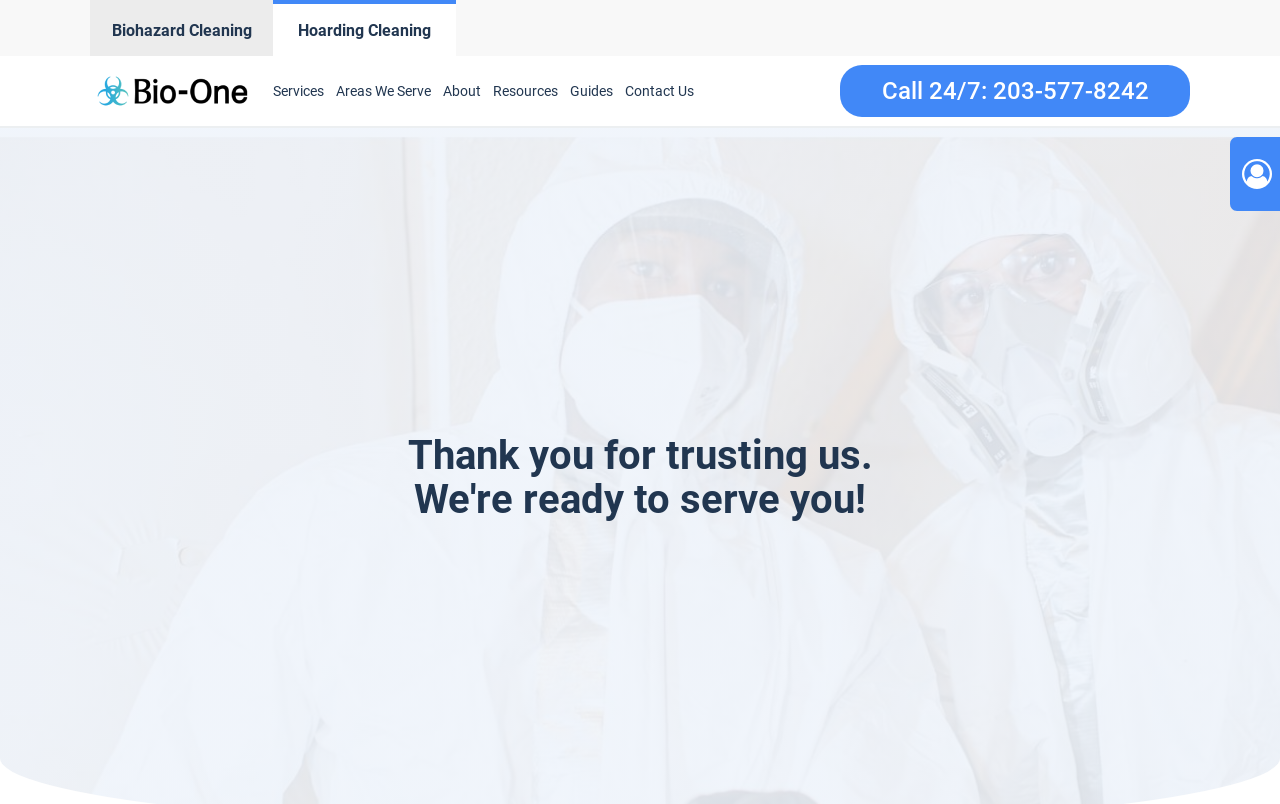Locate the bounding box coordinates of the clickable region to complete the following instruction: "Learn about Services."

[0.209, 0.074, 0.258, 0.152]